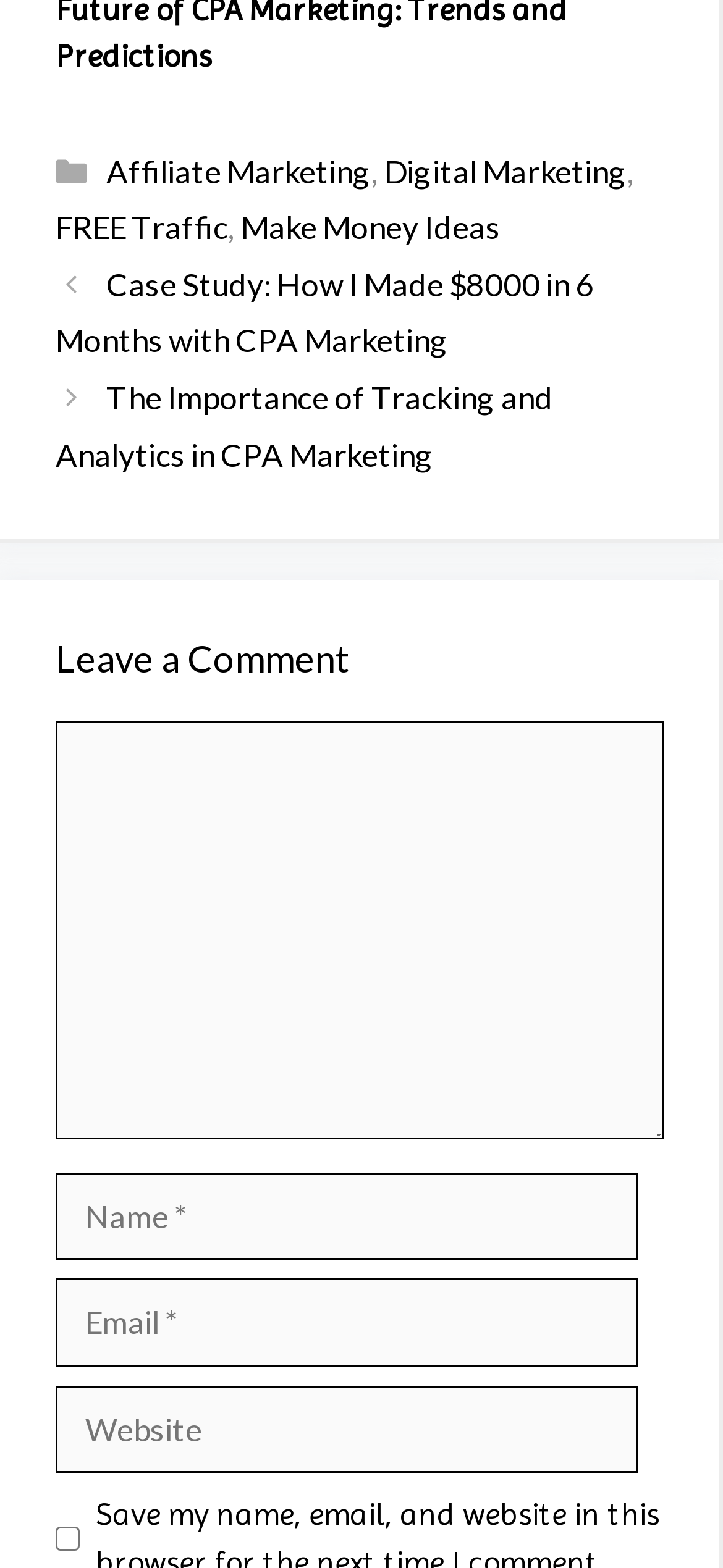How many textboxes are required in the comment section?
Refer to the image and answer the question using a single word or phrase.

3